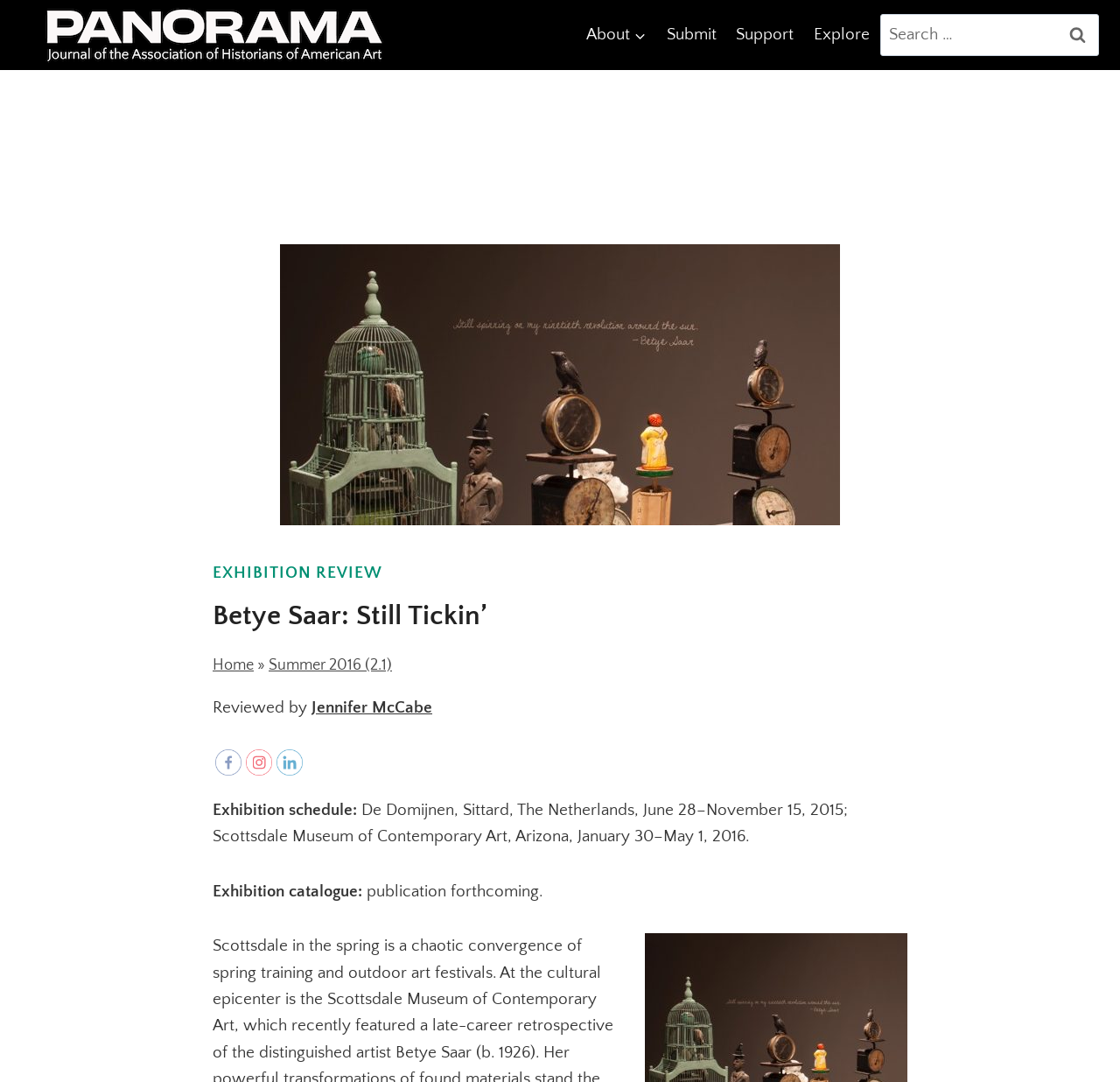Respond with a single word or phrase to the following question: What is the name of the journal?

Panorama